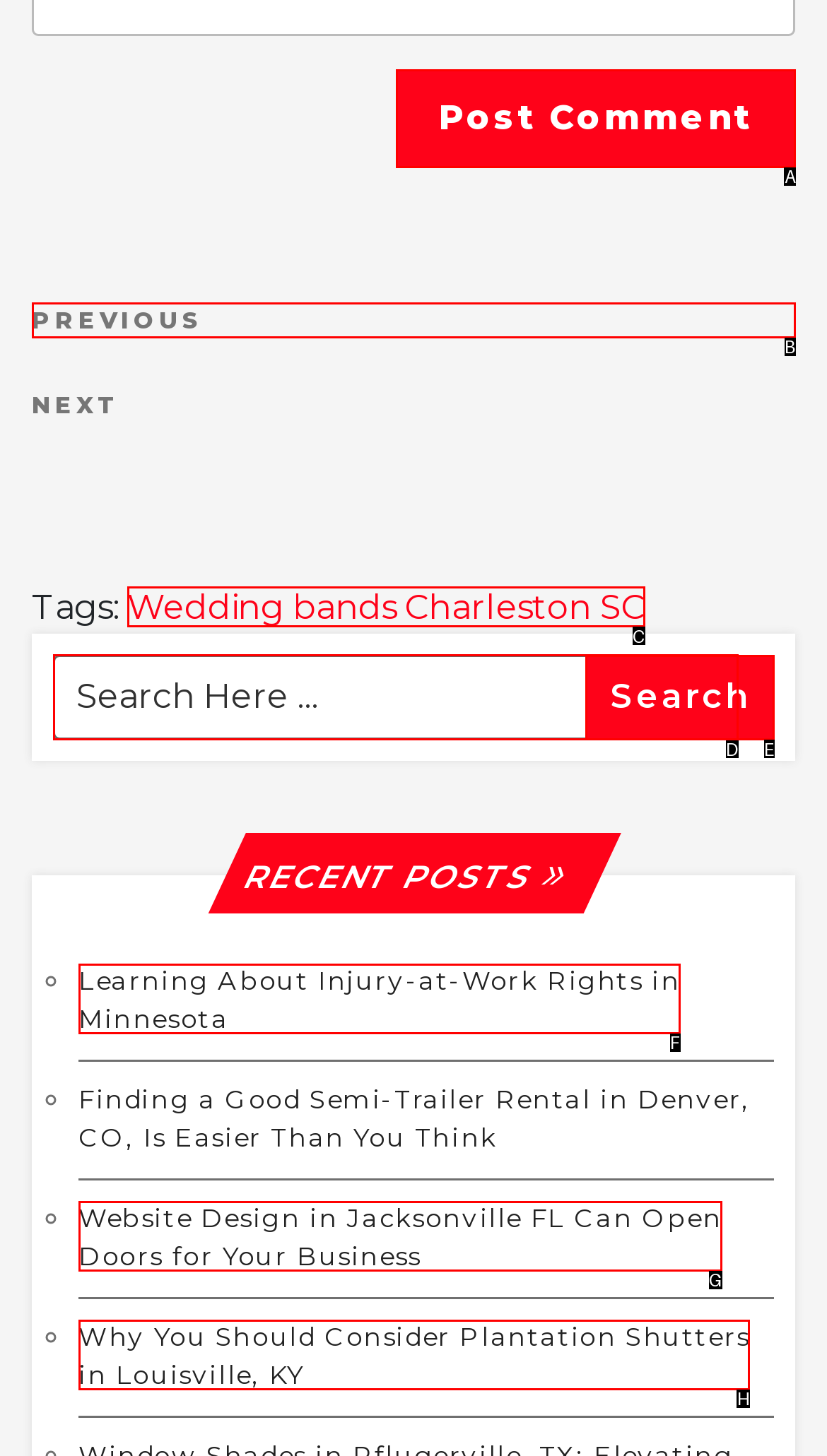Identify the HTML element you need to click to achieve the task: Click on the 'Post Comment' button. Respond with the corresponding letter of the option.

A